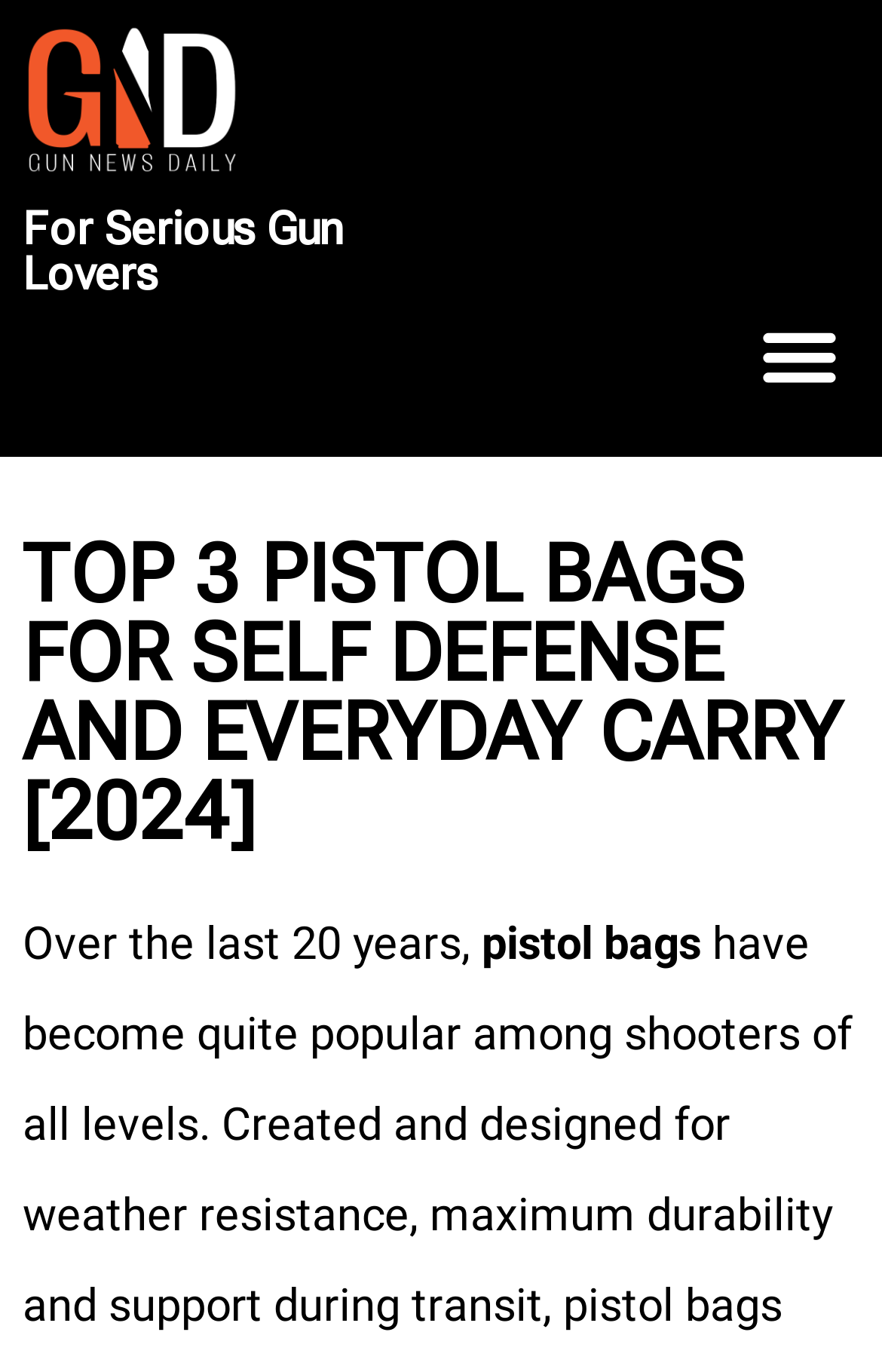What is the logo of the website?
Using the image as a reference, answer the question in detail.

The logo of the website is located at the top left corner of the webpage, and it is an image with the text 'GND' on it, which stands for Gun News Daily.